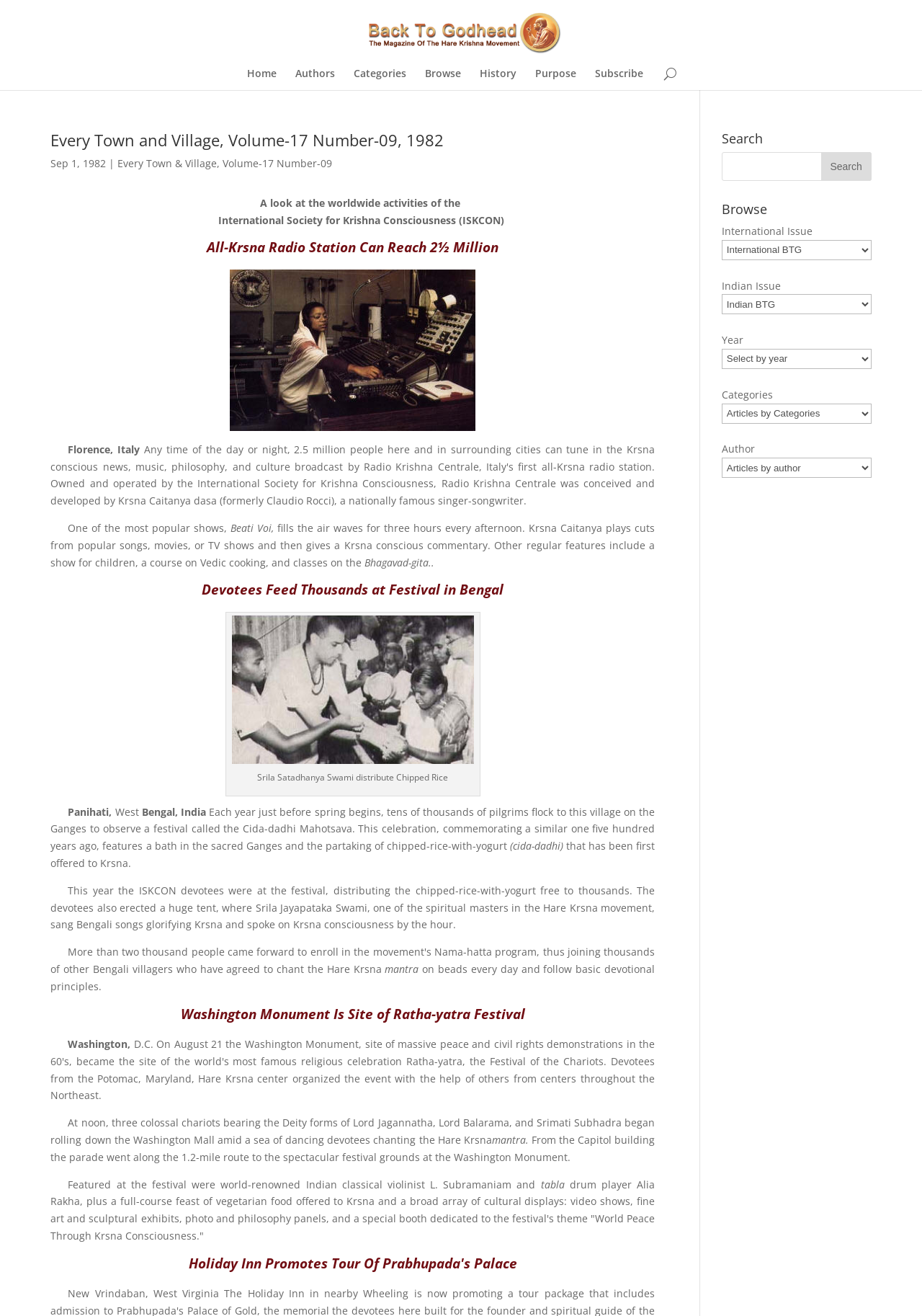What is the location of the festival mentioned in the article?
Provide a detailed answer to the question using information from the image.

The location of the festival can be found in the article, where it says 'Panihati, West Bengal, India'.